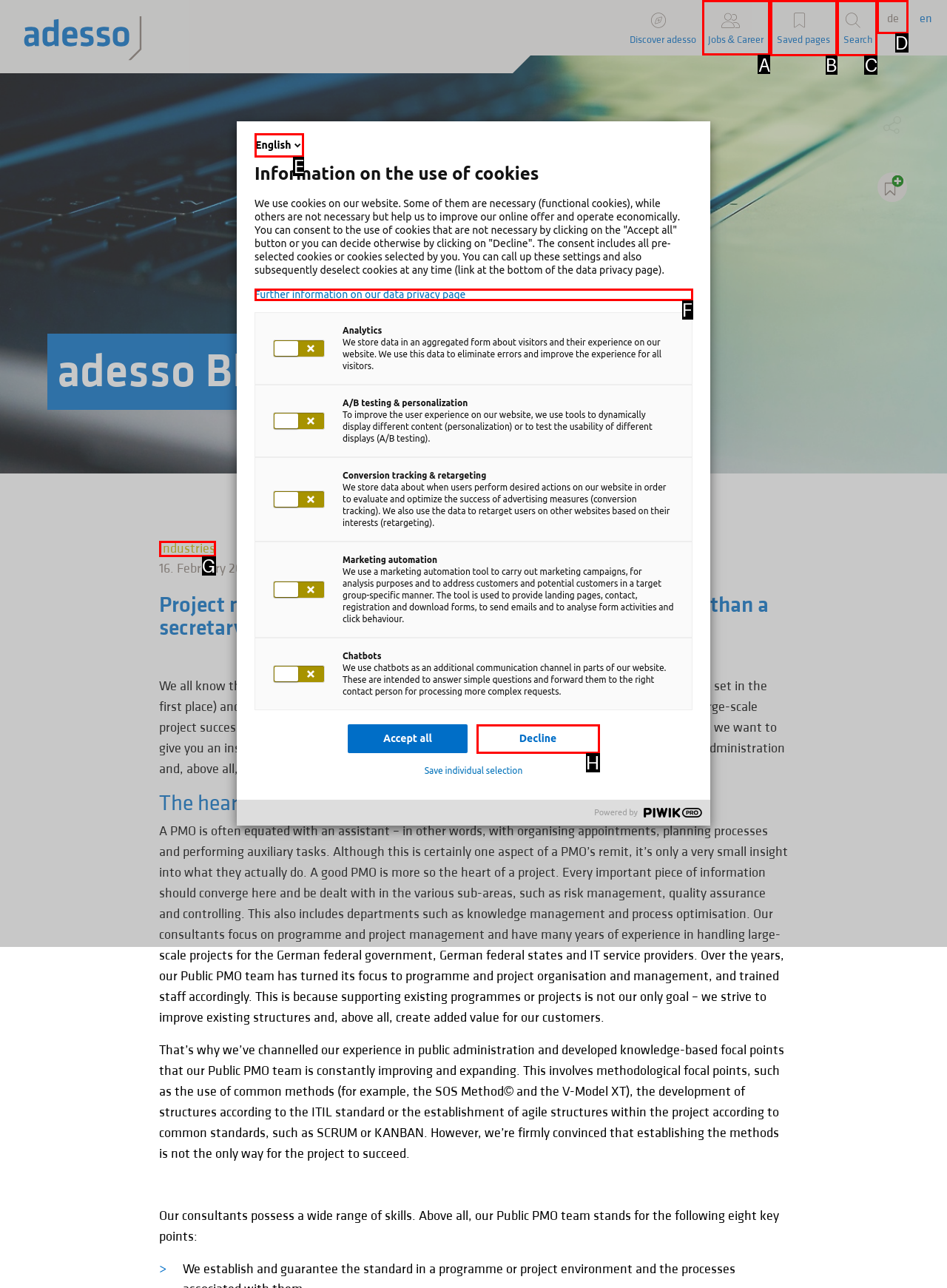Decide which HTML element to click to complete the task: Click the 'Jobs & Career' link Provide the letter of the appropriate option.

A